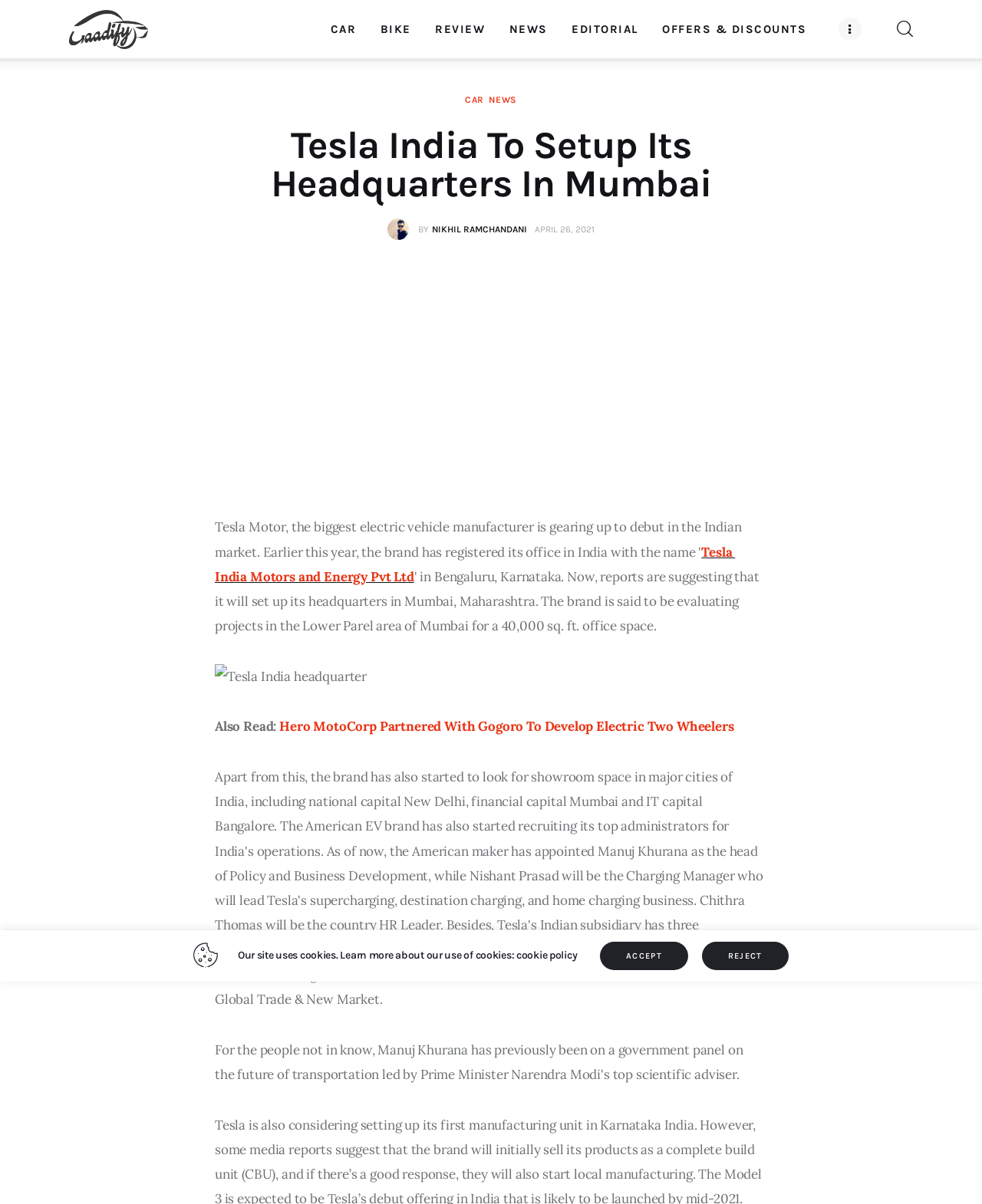Please identify the primary heading on the webpage and return its text.

Tesla India To Setup Its Headquarters In Mumbai